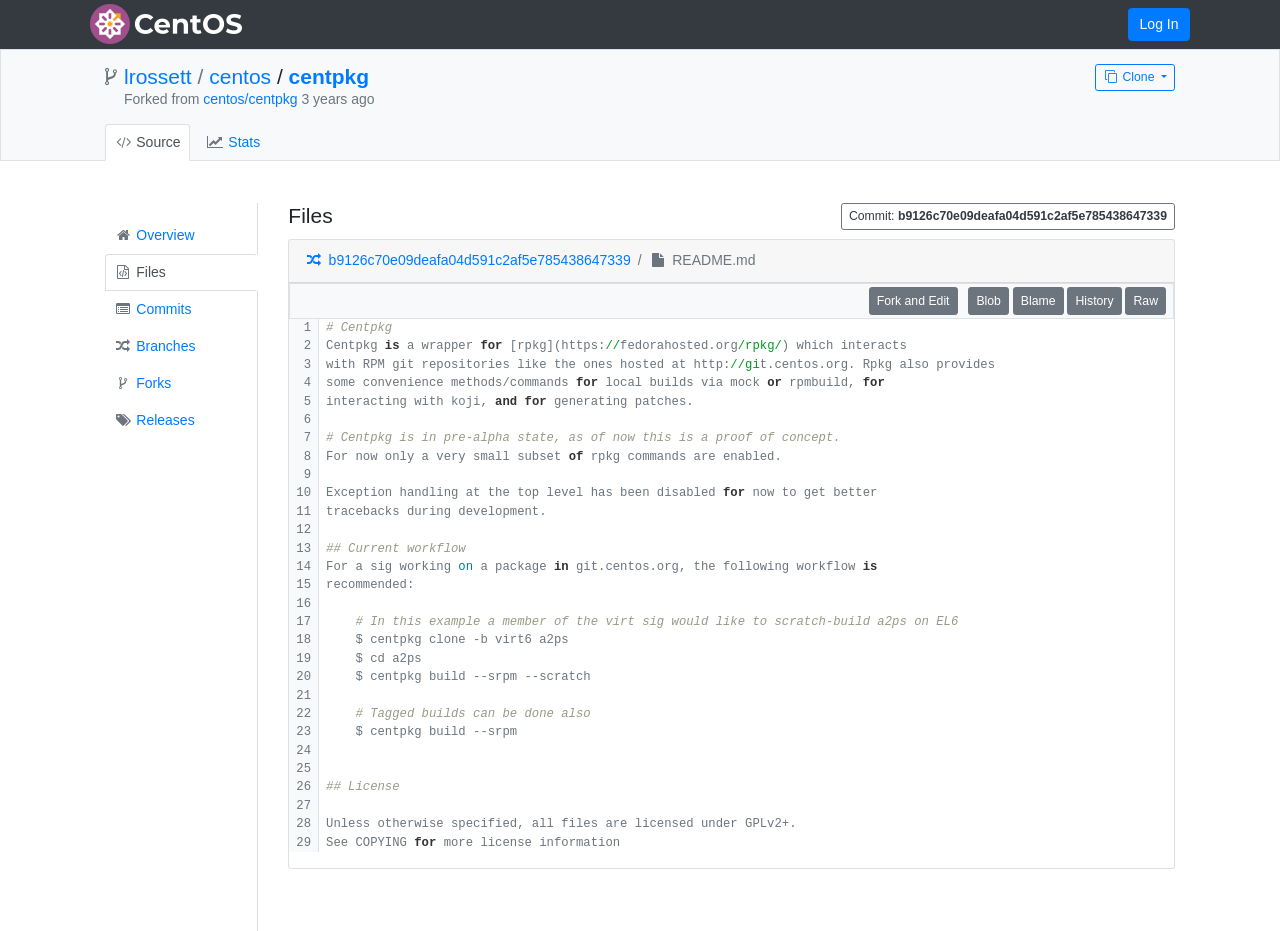Please mark the clickable region by giving the bounding box coordinates needed to complete this instruction: "View the commits".

[0.082, 0.312, 0.201, 0.352]